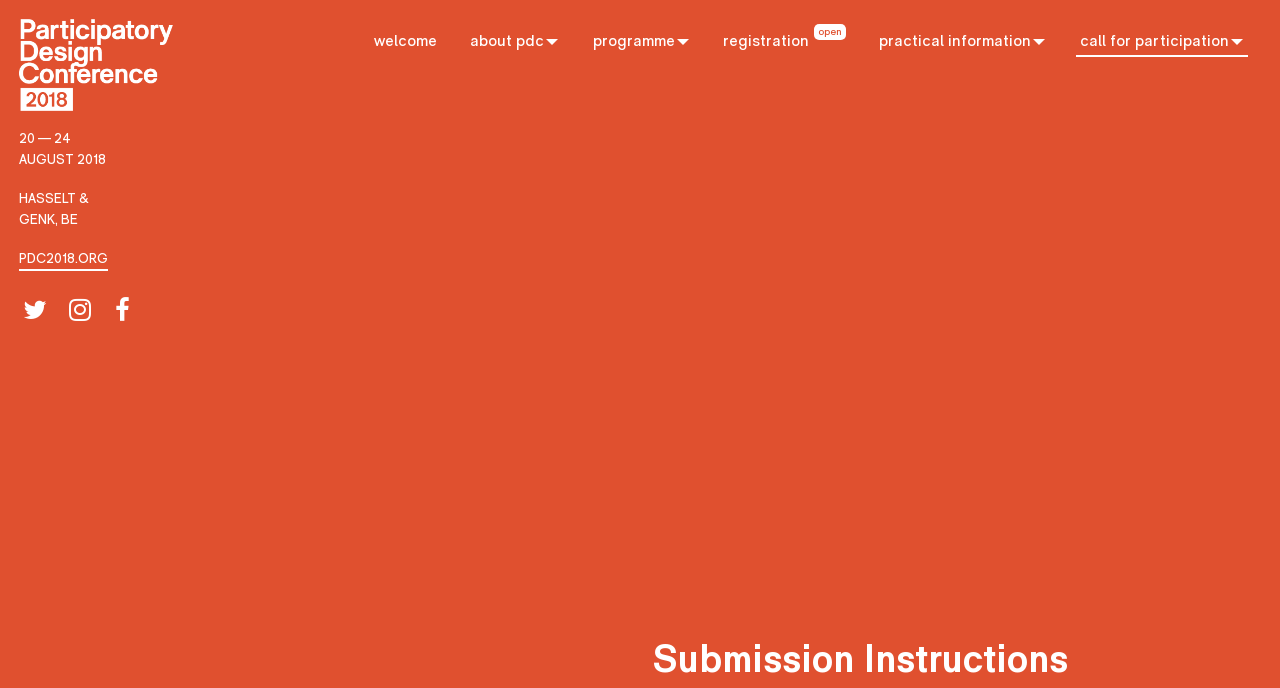Please mark the bounding box coordinates of the area that should be clicked to carry out the instruction: "Read submission instructions".

[0.509, 0.921, 0.961, 0.999]